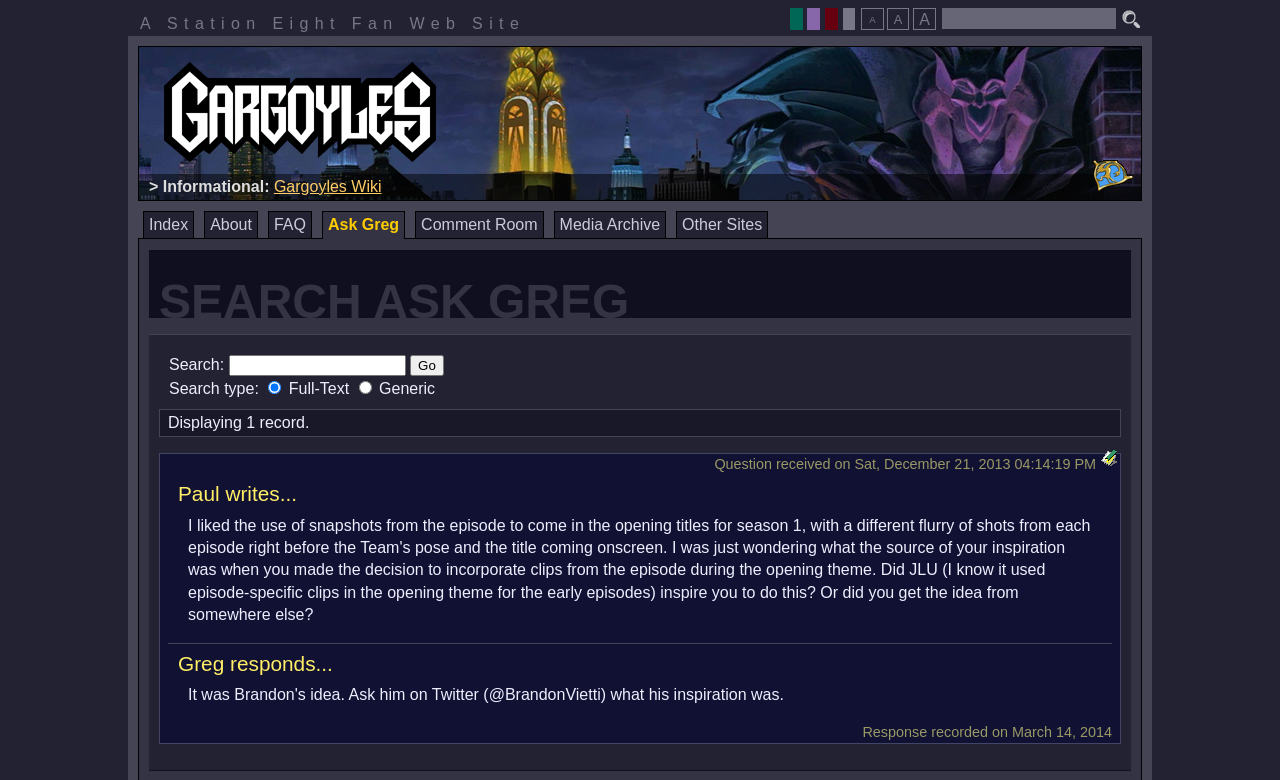Give the bounding box coordinates for the element described by: "Use Cases".

None